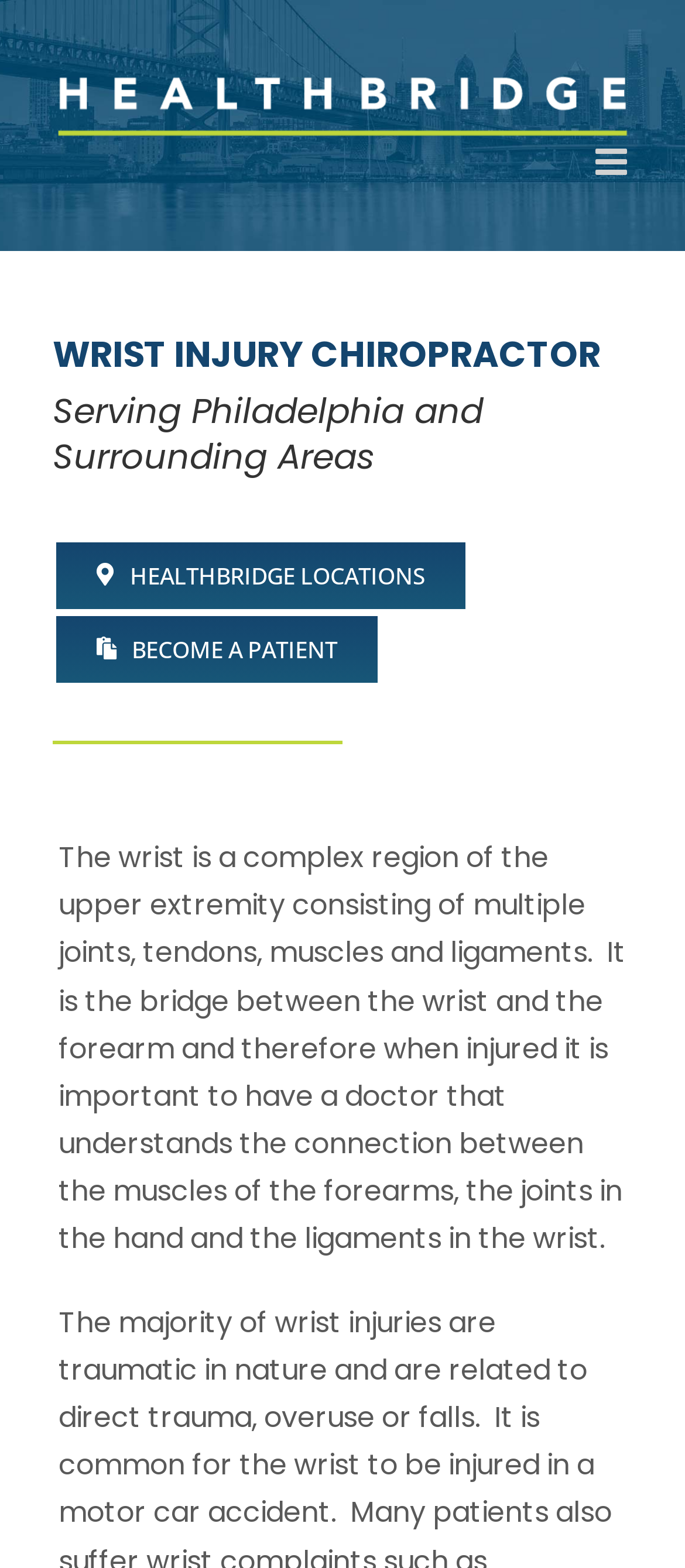Identify the bounding box for the given UI element using the description provided. Coordinates should be in the format (top-left x, top-left y, bottom-right x, bottom-right y) and must be between 0 and 1. Here is the description: alt="HealthBridge Chiropractic Logo"

[0.077, 0.045, 0.923, 0.091]